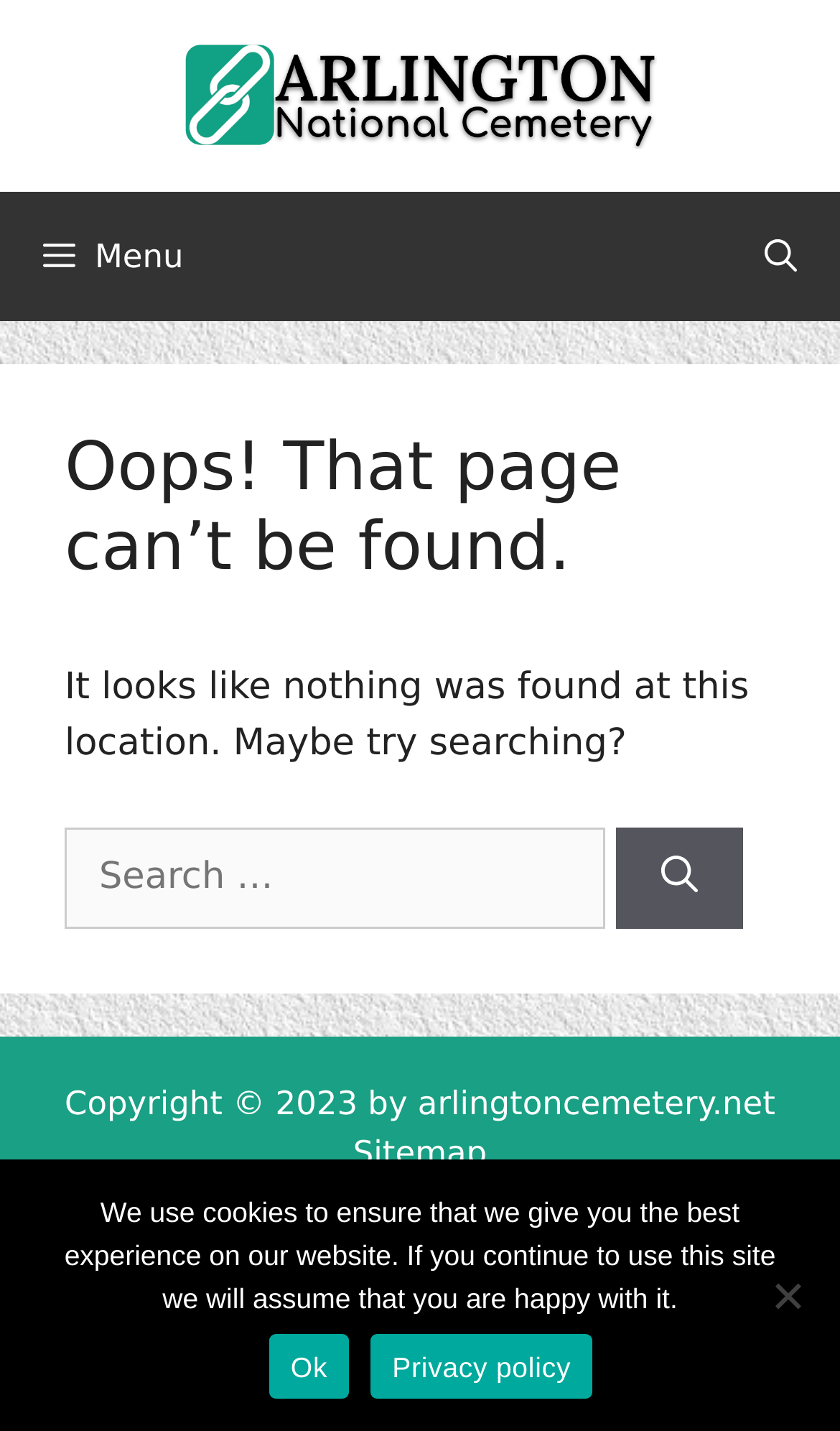For the given element description Ok, determine the bounding box coordinates of the UI element. The coordinates should follow the format (top-left x, top-left y, bottom-right x, bottom-right y) and be within the range of 0 to 1.

[0.32, 0.932, 0.416, 0.977]